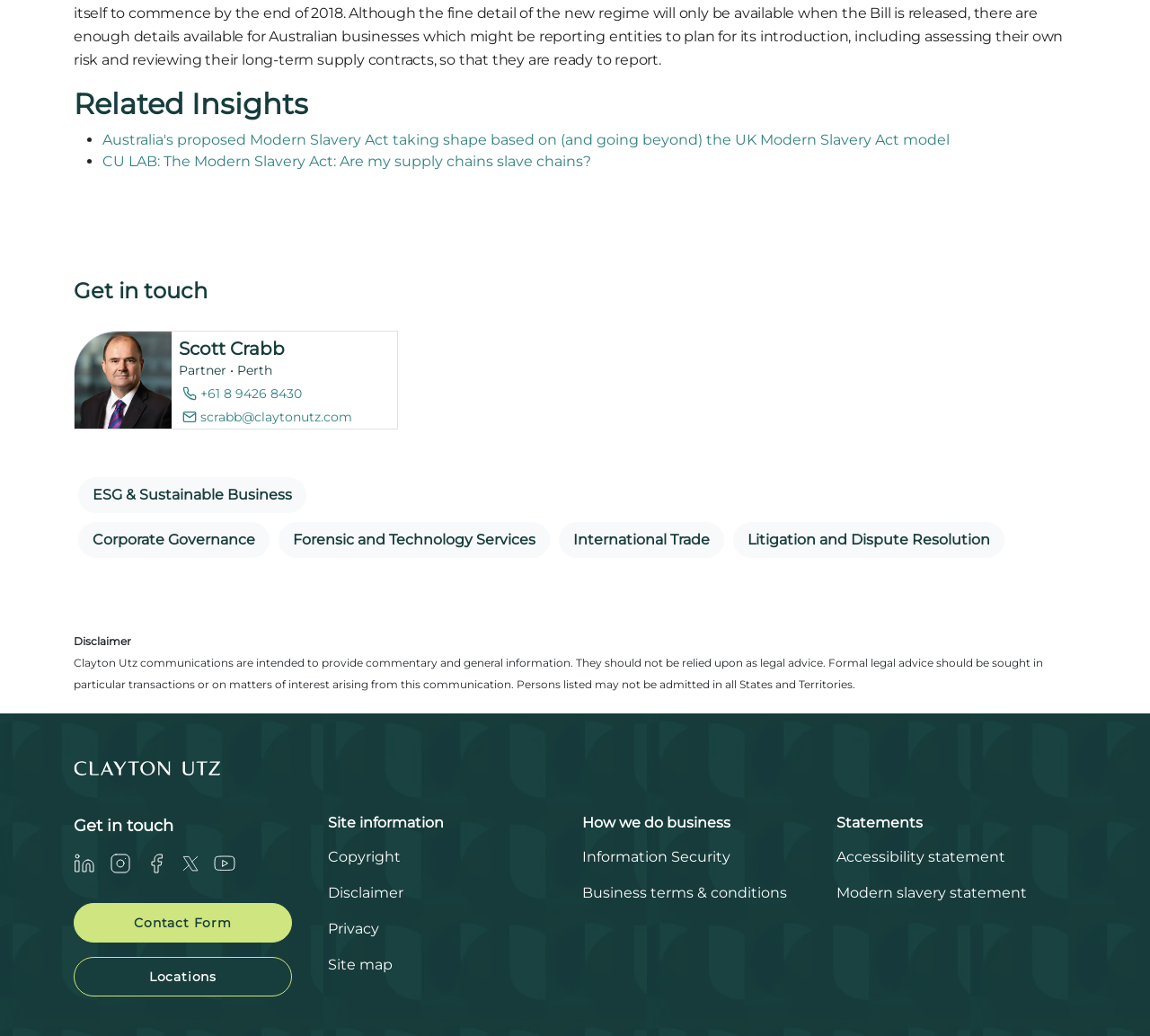Who is the partner mentioned in the 'Get in touch' section?
Based on the screenshot, provide your answer in one word or phrase.

Scott Crabb